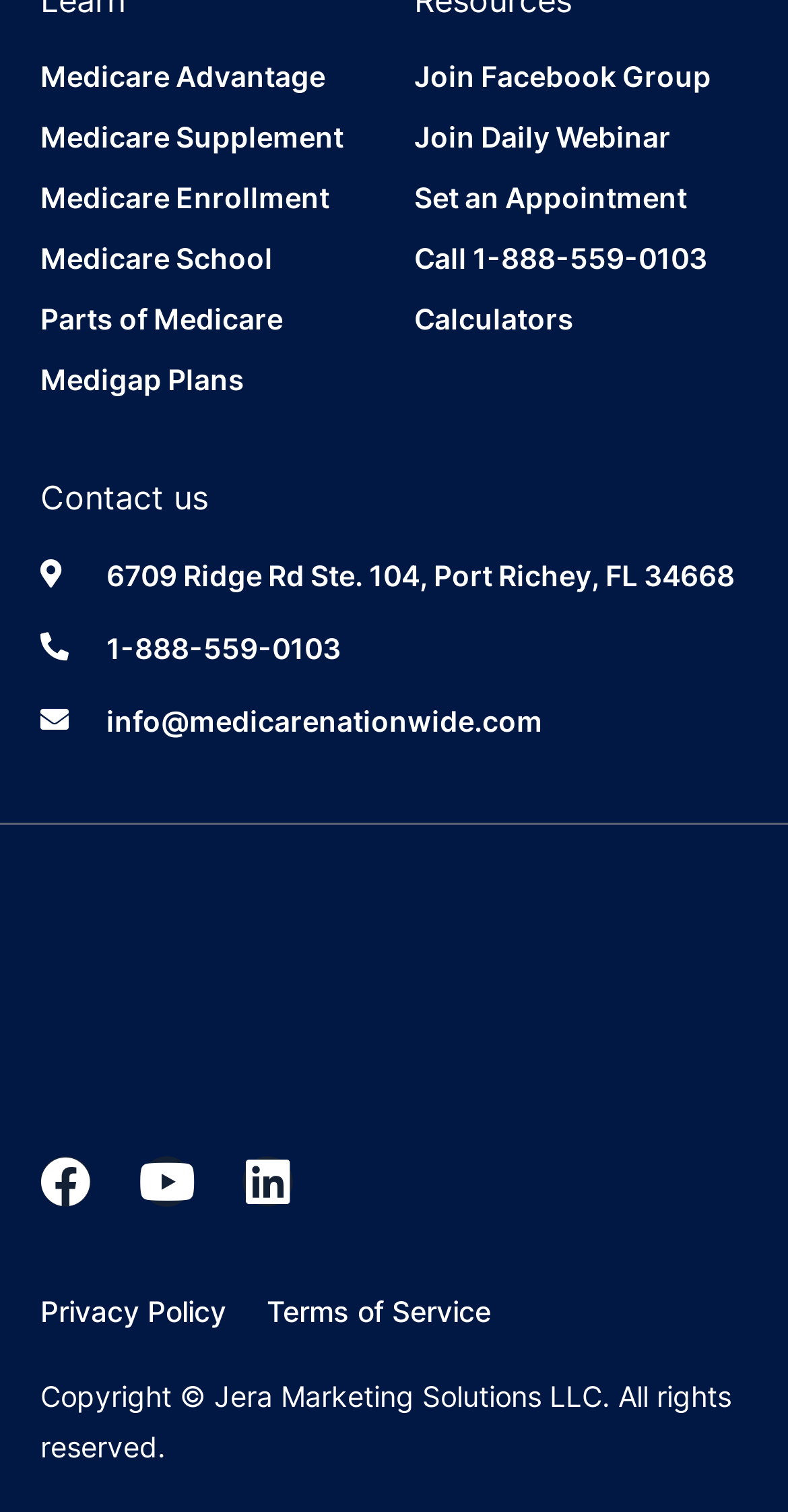Provide the bounding box coordinates of the area you need to click to execute the following instruction: "Check 2 Yard Skip Hire options".

None